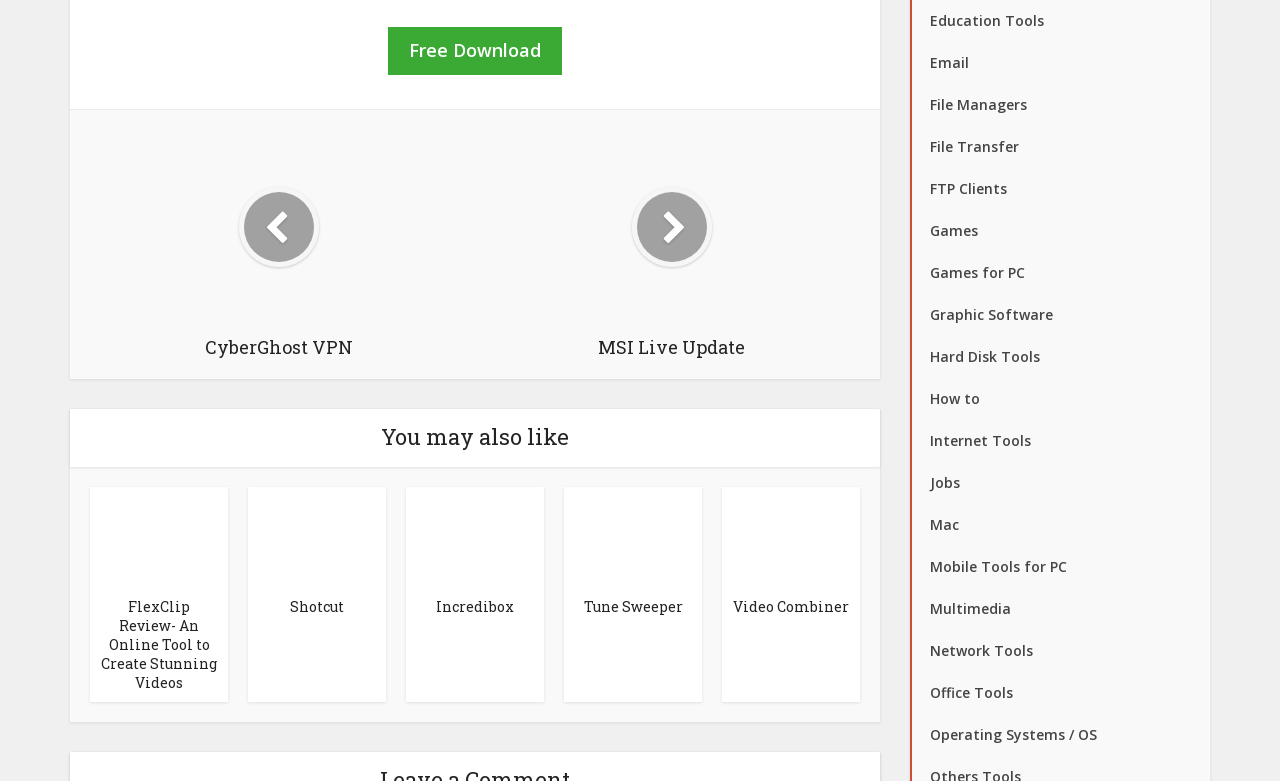Answer the question with a single word or phrase: 
What is the title of the first article?

FlexClip Review